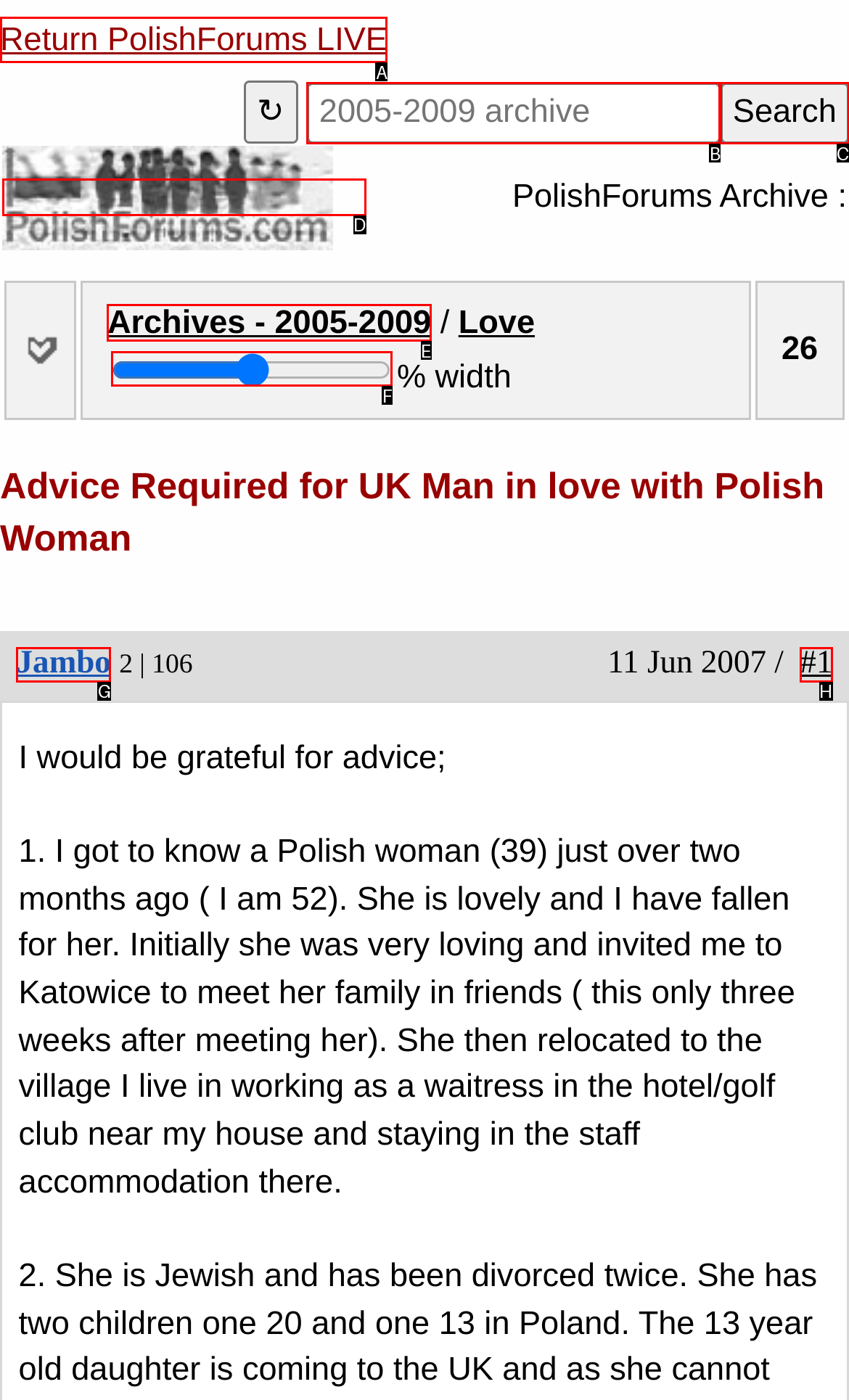Determine which UI element I need to click to achieve the following task: Return to PolishForums LIVE Provide your answer as the letter of the selected option.

A